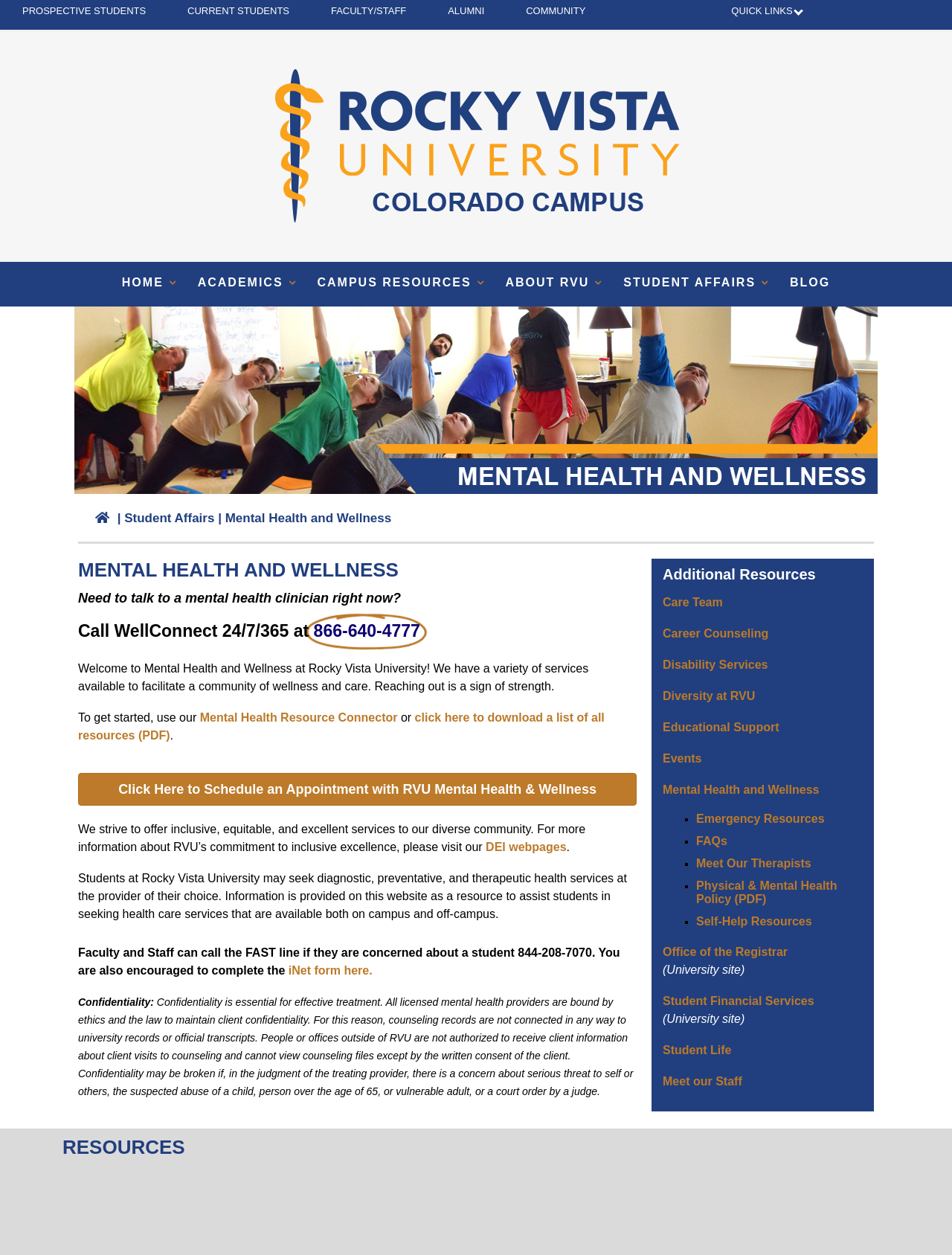Give the bounding box coordinates for the element described by: "Self-Help Resources".

[0.731, 0.729, 0.853, 0.739]